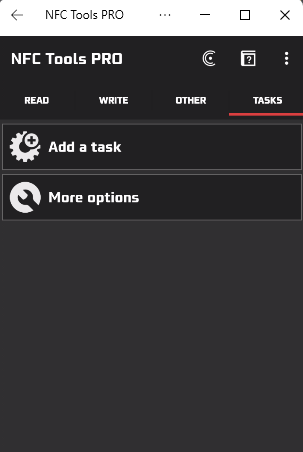Illustrate the scene in the image with a detailed description.

The image displays the user interface of the NFC Tools PRO application focused on the "Tasks" section. At the top, the app is titled "NFC Tools PRO," indicating its primary function related to NFC (Near Field Communication) tasks. Below the title, there are three main menu options for "READ," "WRITE," and "OTHER," with the "TASKS" option highlighted in red, emphasizing its current selection.

Two prominent buttons are visible: "Add a task," represented by a gear icon, suggesting the initiation of new tasks, and "More options," depicted with a wrench icon, which likely provides additional features or settings related to task management. The interface is designed in a sleek, dark theme, making it user-friendly and visually appealing for managing various NFC-related tasks.